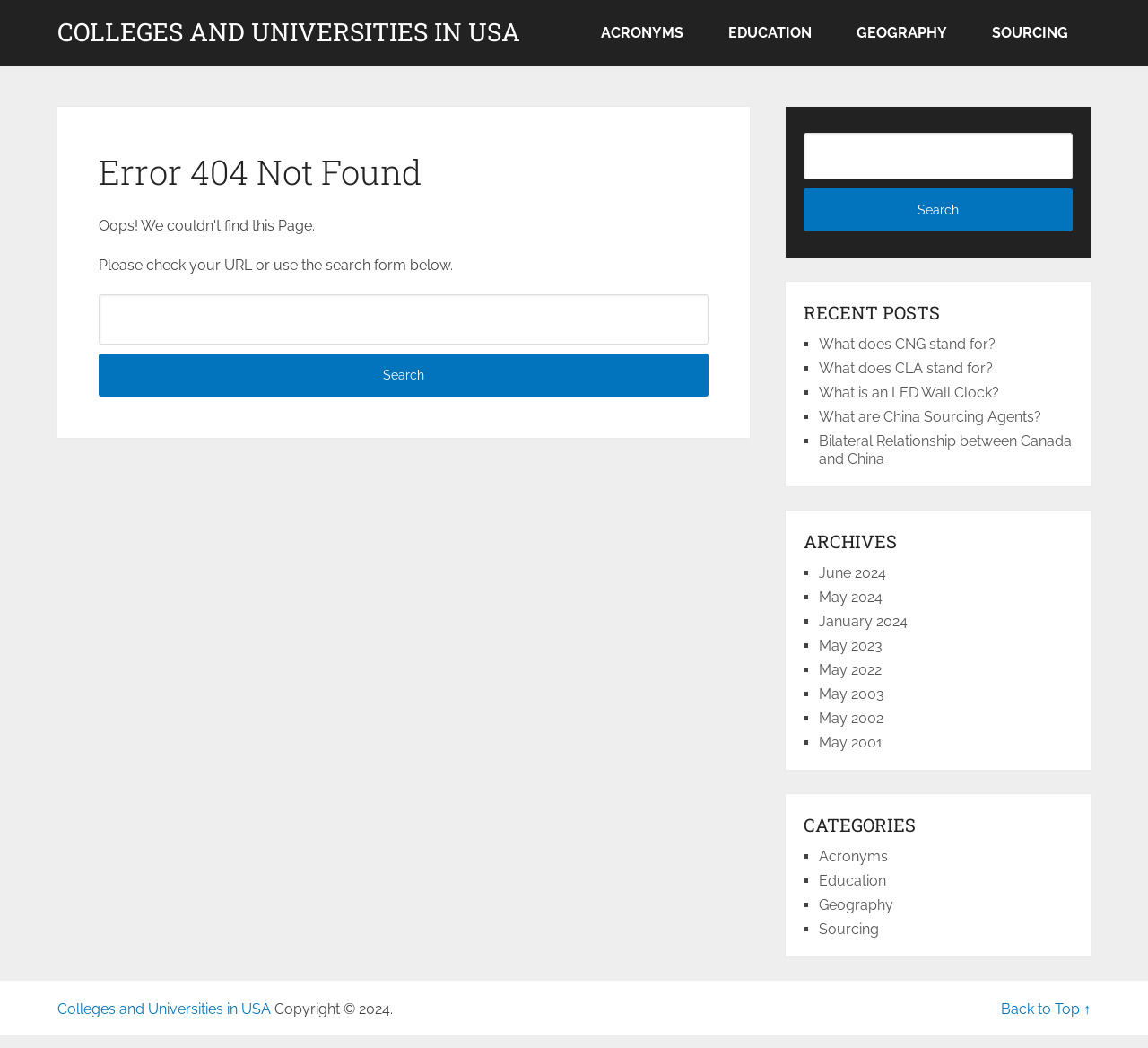What is the purpose of the search form below the error message?
Using the details shown in the screenshot, provide a comprehensive answer to the question.

The search form is provided below the error message to allow users to search for colleges and universities in the USA, which is the main topic of the webpage.